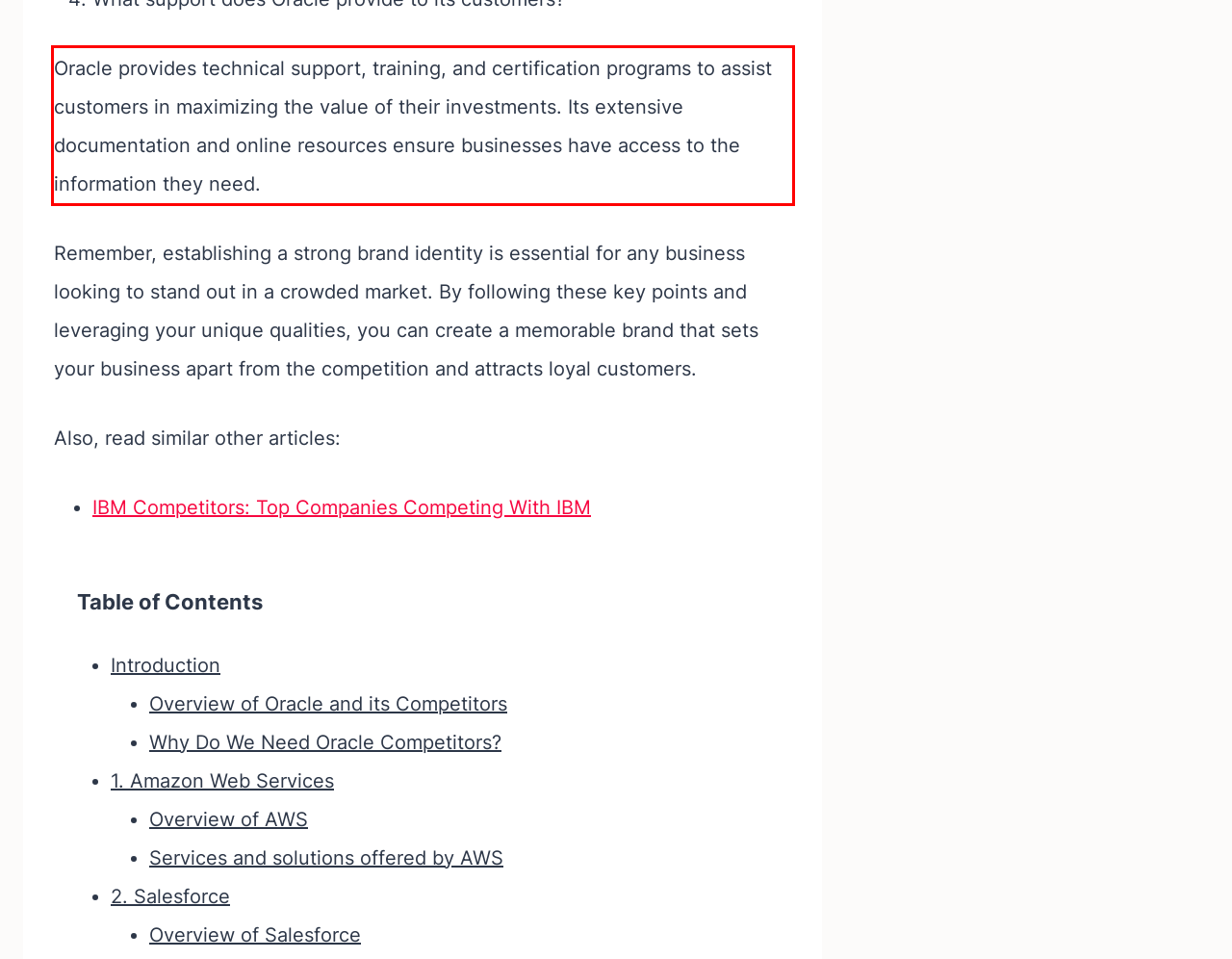Examine the screenshot of the webpage, locate the red bounding box, and generate the text contained within it.

Oracle provides technical support, training, and certification programs to assist customers in maximizing the value of their investments. Its extensive documentation and online resources ensure businesses have access to the information they need.